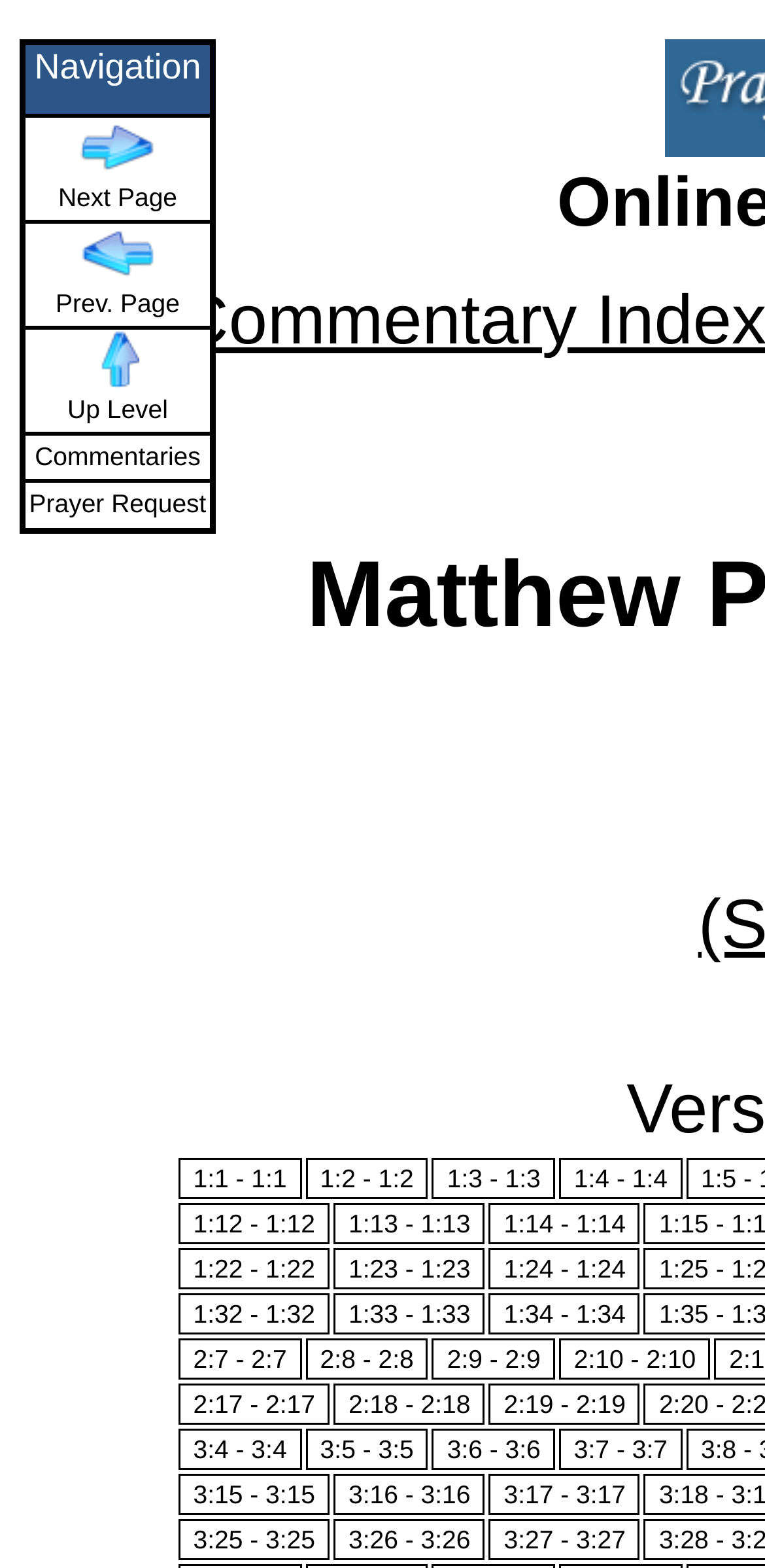Please specify the bounding box coordinates of the area that should be clicked to accomplish the following instruction: "View commentary on Judges 2:7". The coordinates should consist of four float numbers between 0 and 1, i.e., [left, top, right, bottom].

[0.233, 0.853, 0.394, 0.879]